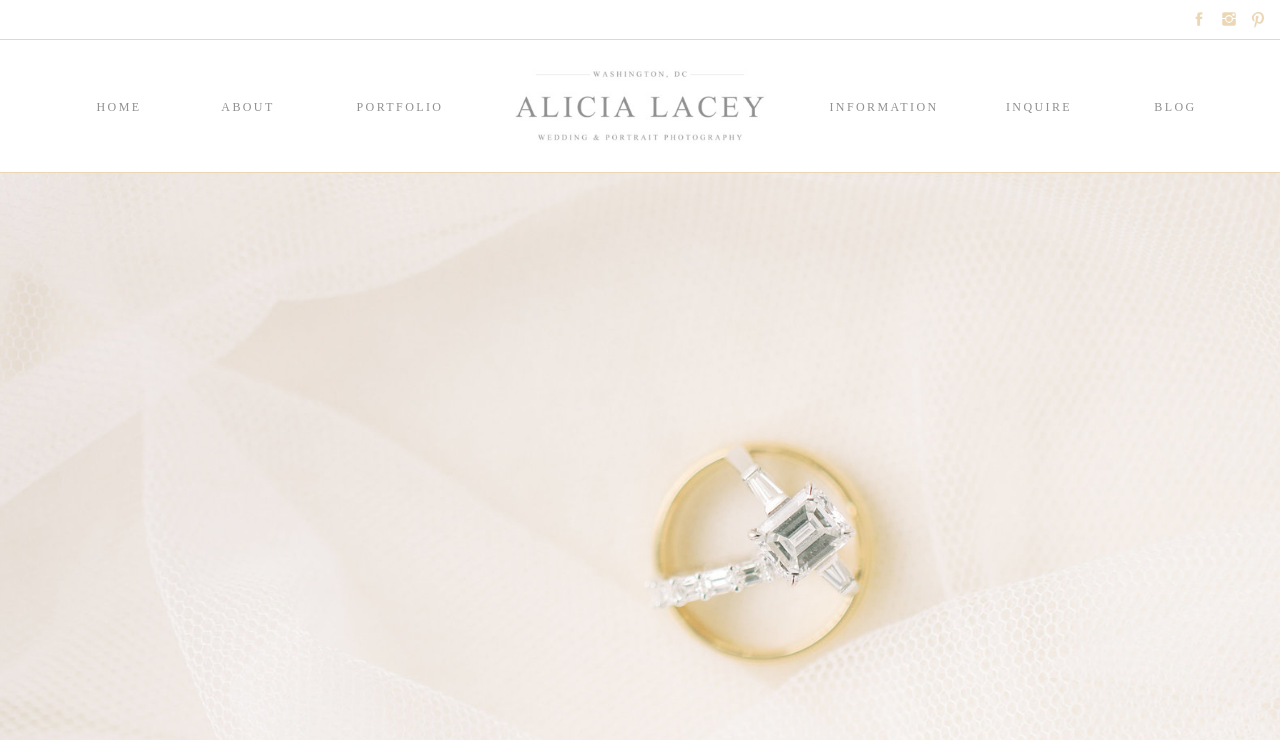Identify the bounding box for the UI element that is described as follows: "parent_node: INQUIRE".

[0.388, 0.076, 0.612, 0.211]